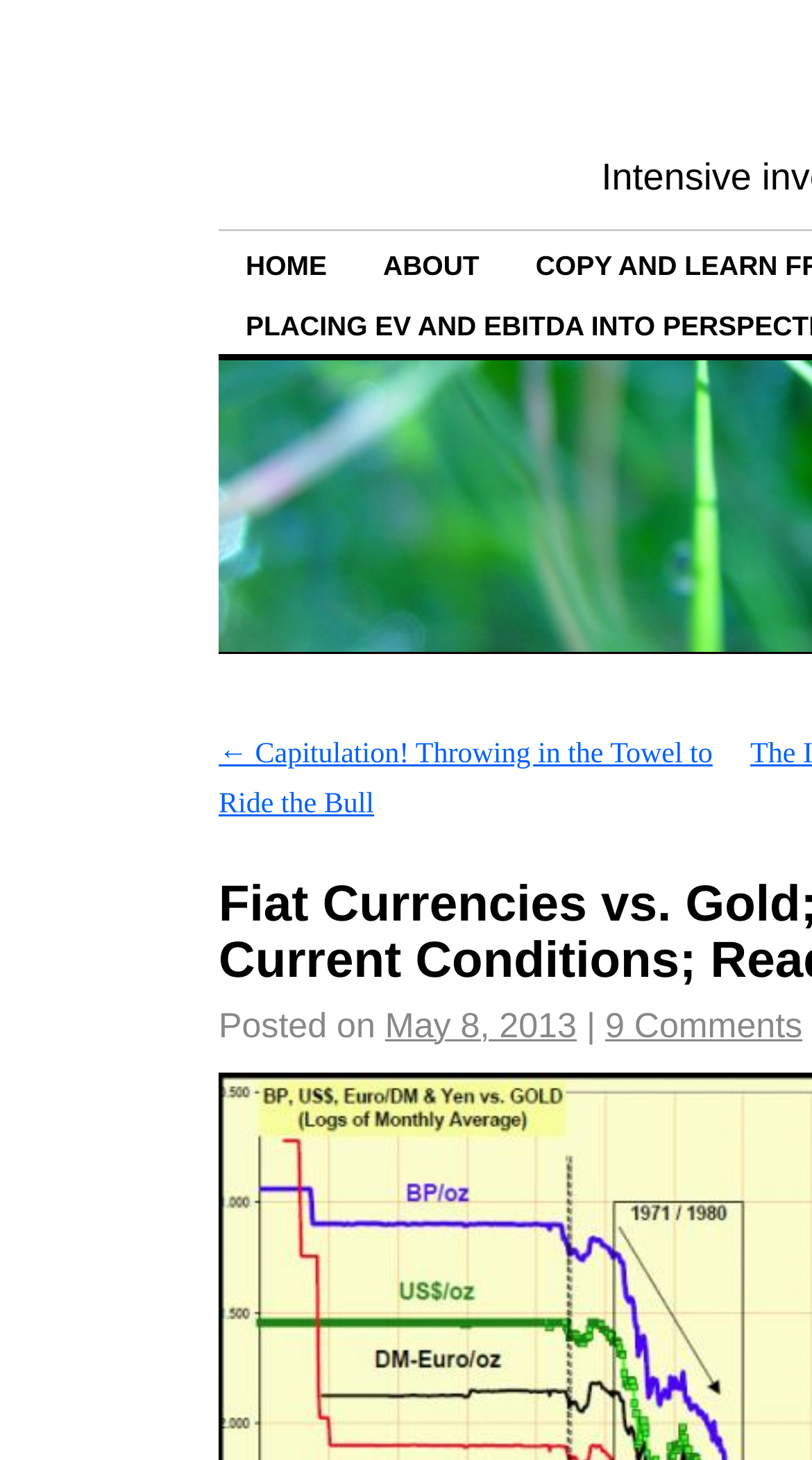Identify and provide the title of the webpage.

Fiat Currencies vs. Gold; Paul Singer on Current Conditions; Readings